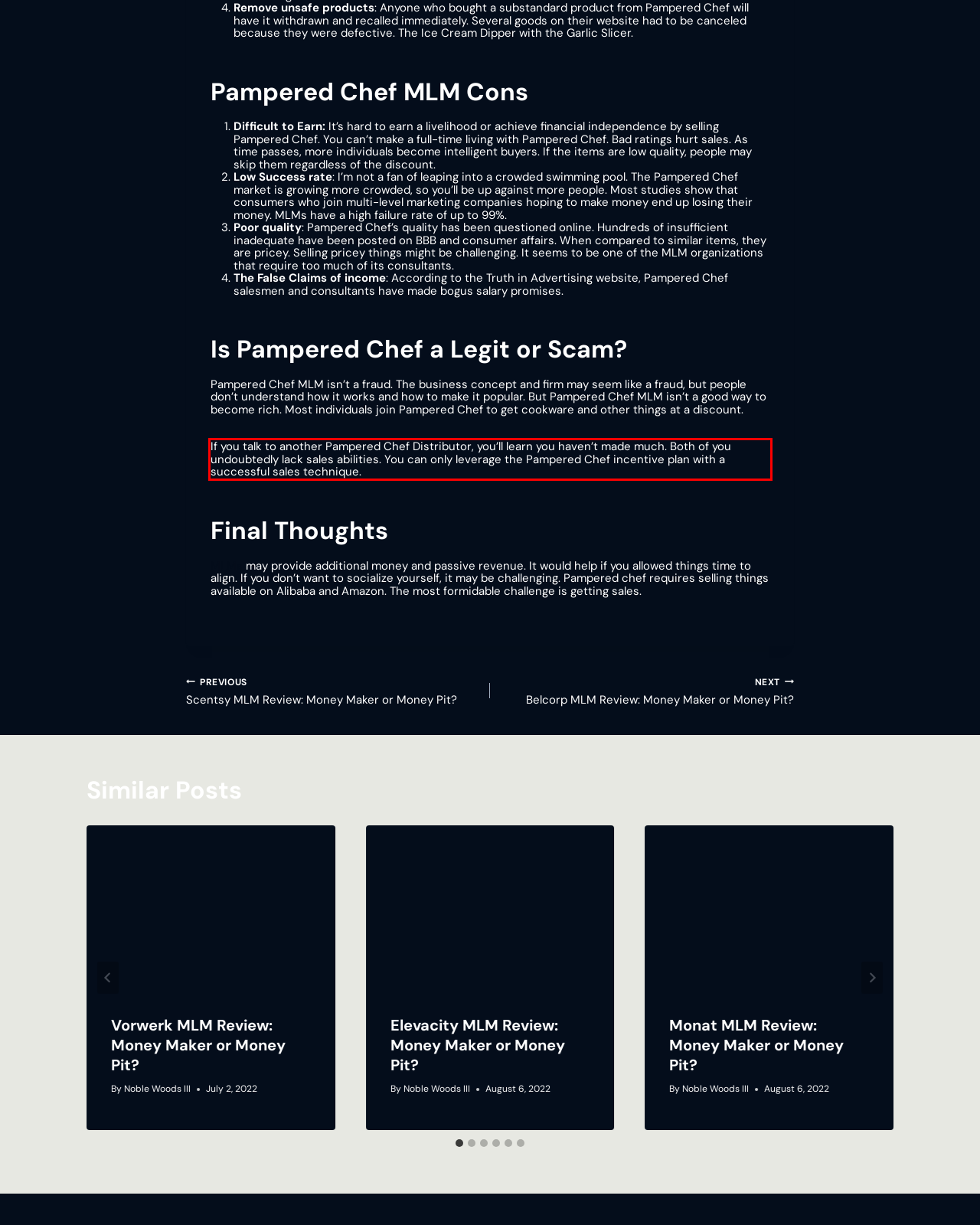You are provided with a screenshot of a webpage that includes a red bounding box. Extract and generate the text content found within the red bounding box.

If you talk to another Pampered Chef Distributor, you’ll learn you haven’t made much. Both of you undoubtedly lack sales abilities. You can only leverage the Pampered Chef incentive plan with a successful sales technique.